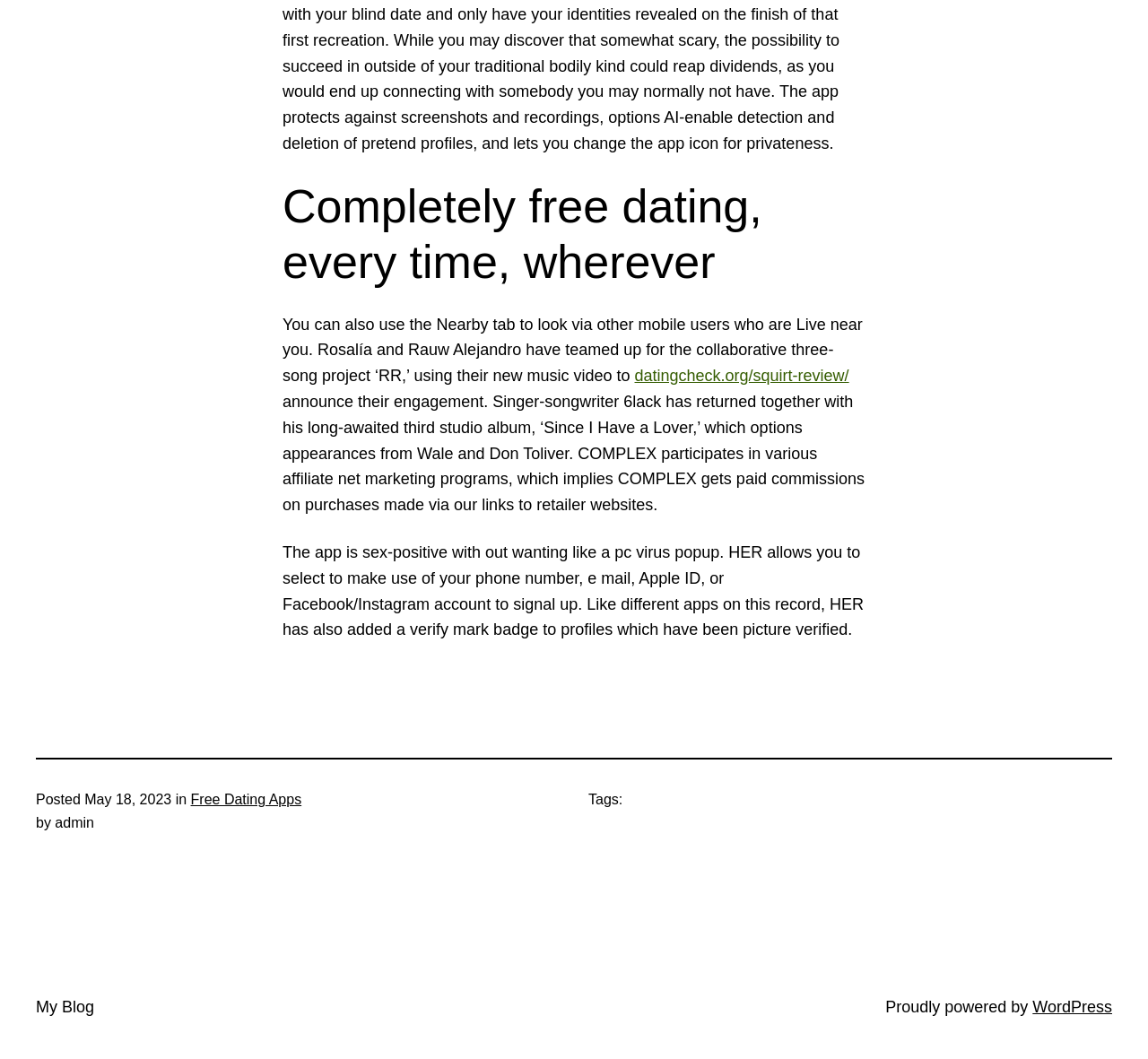Based on the element description WordPress, identify the bounding box of the UI element in the given webpage screenshot. The coordinates should be in the format (top-left x, top-left y, bottom-right x, bottom-right y) and must be between 0 and 1.

[0.899, 0.942, 0.969, 0.959]